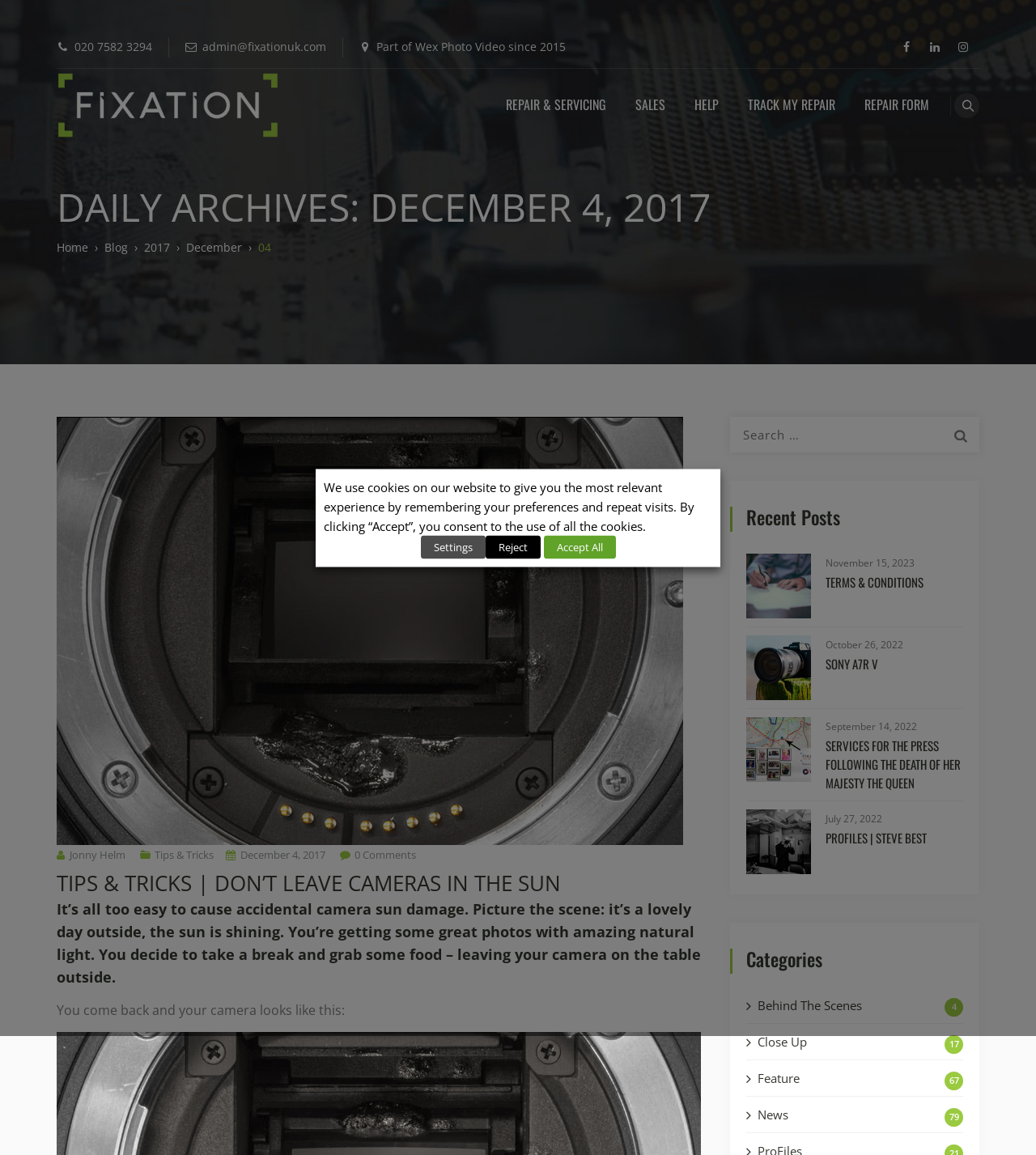From the screenshot, find the bounding box of the UI element matching this description: "HERE". Supply the bounding box coordinates in the form [left, top, right, bottom], each a float between 0 and 1.

None